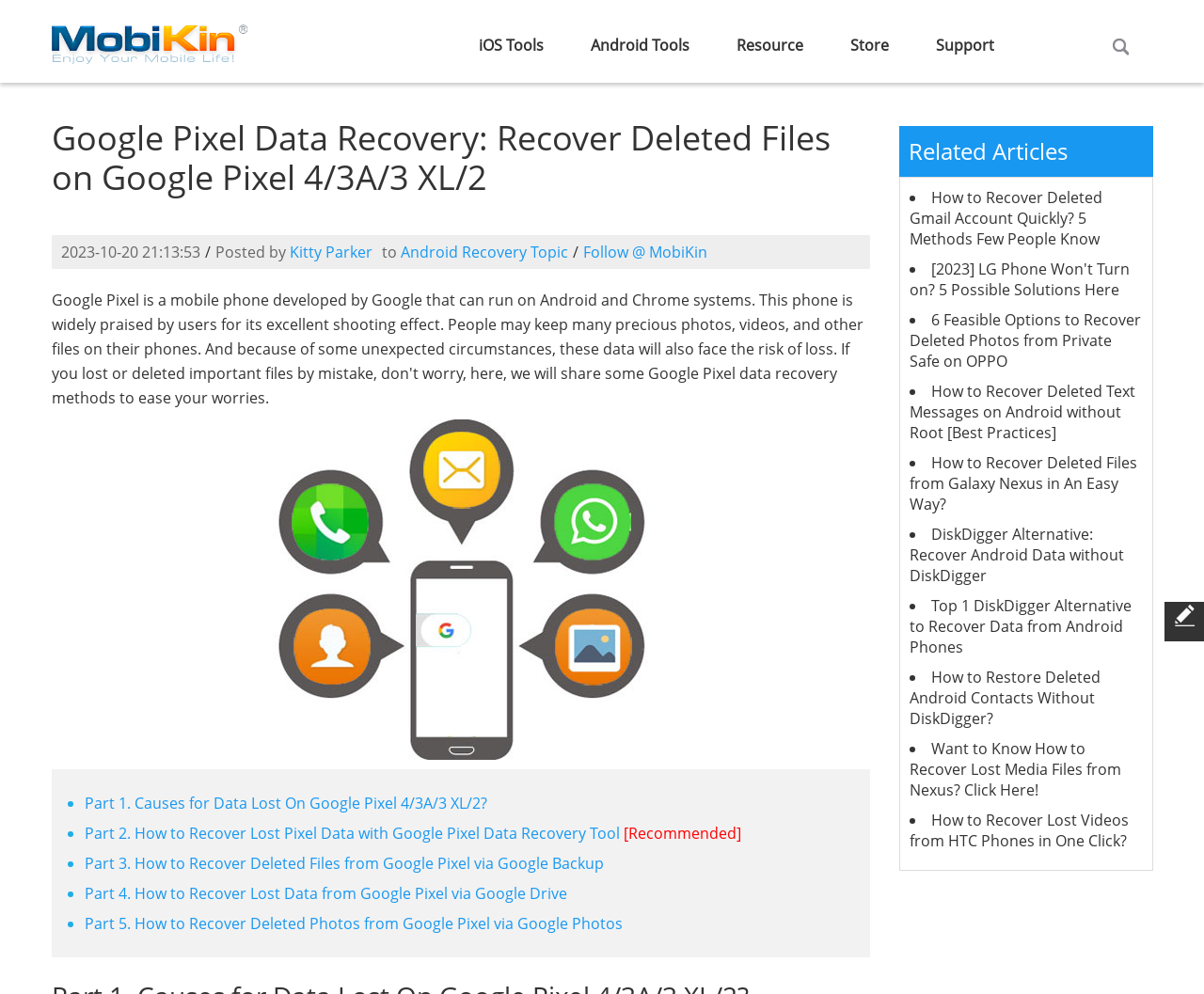Show the bounding box coordinates for the HTML element described as: "Support".

[0.77, 0.019, 0.834, 0.072]